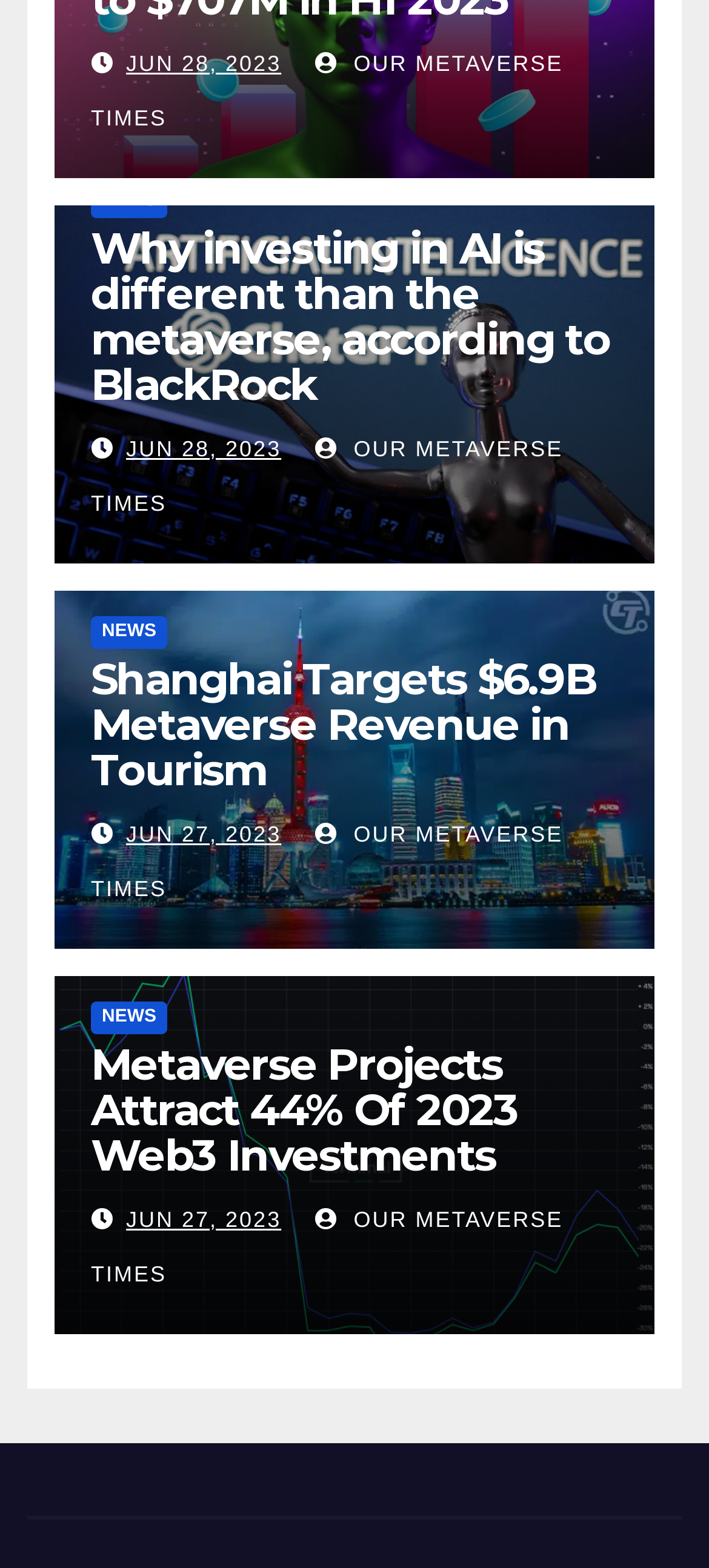What is the date of the first news article?
Based on the image, respond with a single word or phrase.

JUN 28, 2023